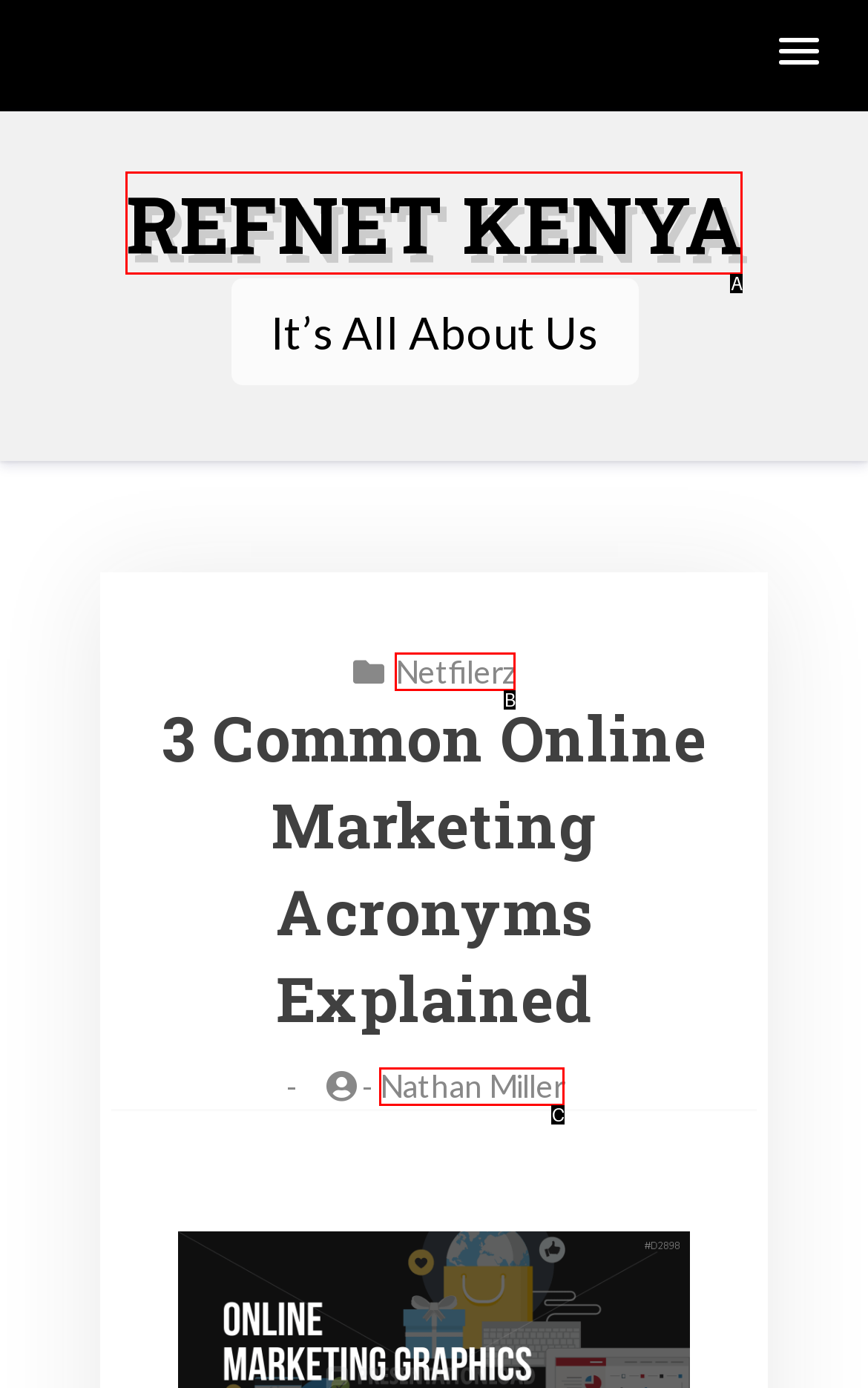Which HTML element matches the description: Nathan Miller the best? Answer directly with the letter of the chosen option.

C